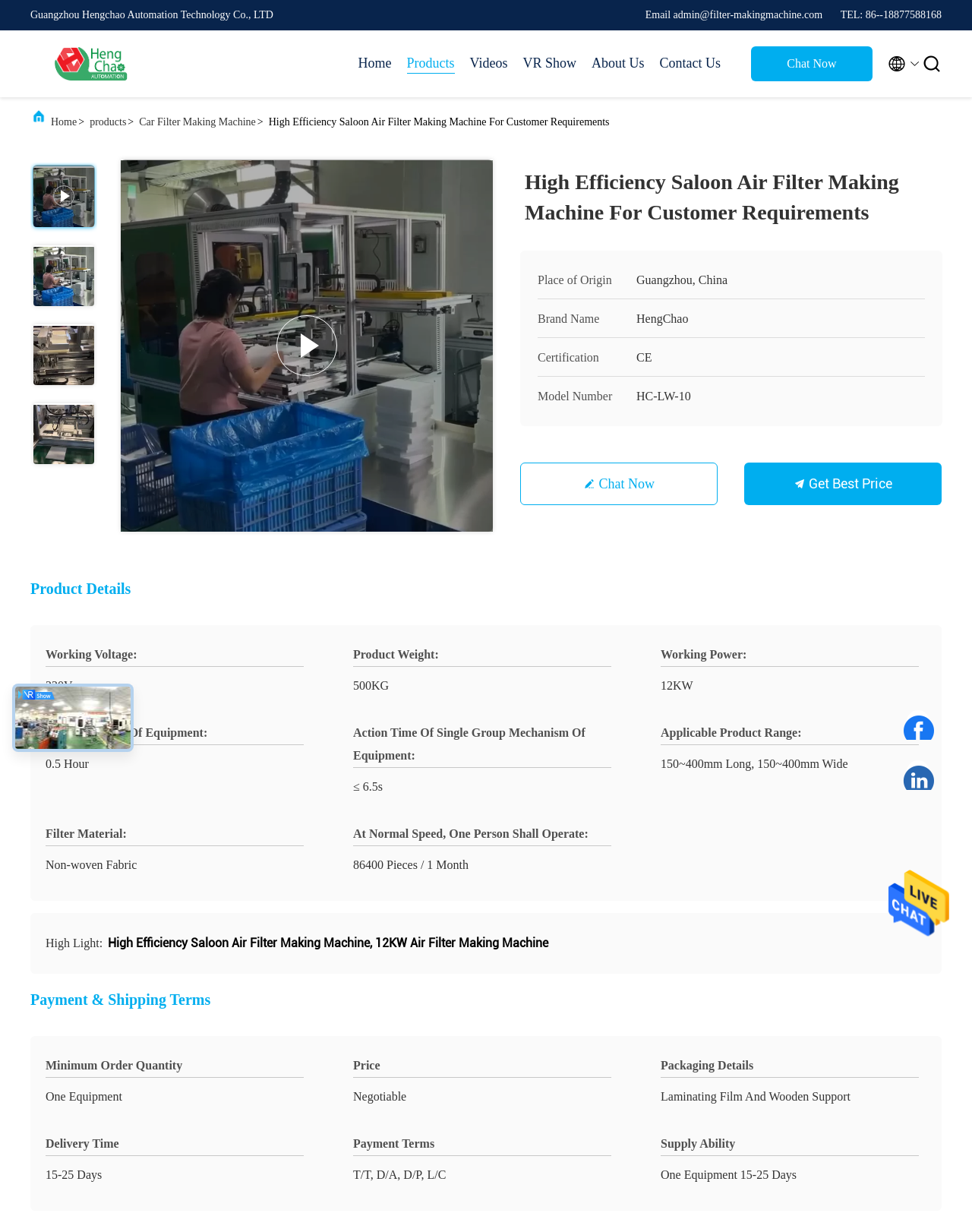Find the primary header on the webpage and provide its text.

High Efficiency Saloon Air Filter Making Machine For Customer Requirements